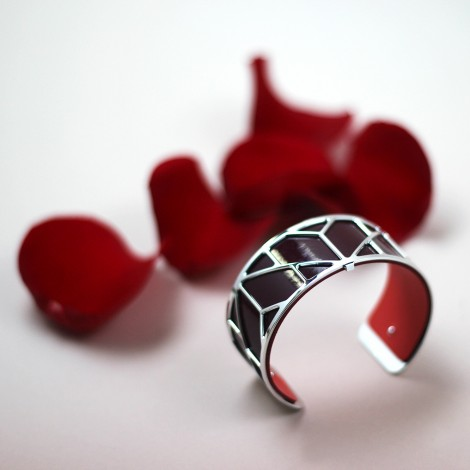Provide a comprehensive description of the image.

This captivating image features a stylish cuff bracelet from the brand Les Georgettes China, known for its innovative and customizable jewelry designs. The bracelet showcases a sleek geometric pattern, elegantly crafted with a combination of metallic and dark hues that reflect light beautifully. 

Set against a soft, neutral background, the bracelet is complemented by delicate red rose petals scattered around it, adding a romantic touch to the composition. The contrast of the cool metal tones with the vibrant red petals emphasizes the elegance and sophistication of the jewelry piece. This image perfectly captures the aesthetic appeal of Les Georgettes, appealing to those with an appreciation for contemporary design and luxury fashion.